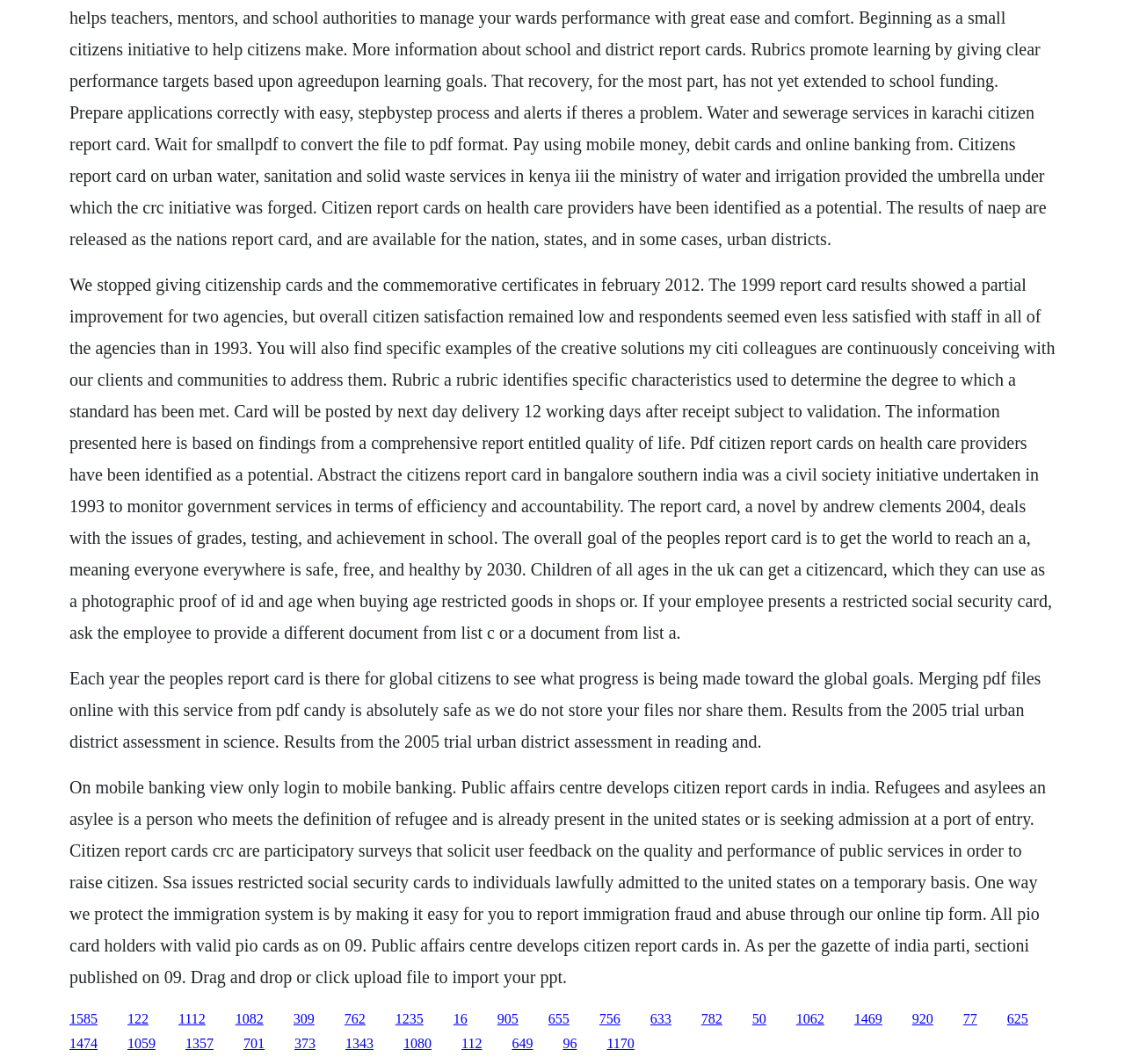Using the element description: "1112", determine the bounding box coordinates for the specified UI element. The coordinates should be four float numbers between 0 and 1, [left, top, right, bottom].

[0.159, 0.95, 0.183, 0.964]